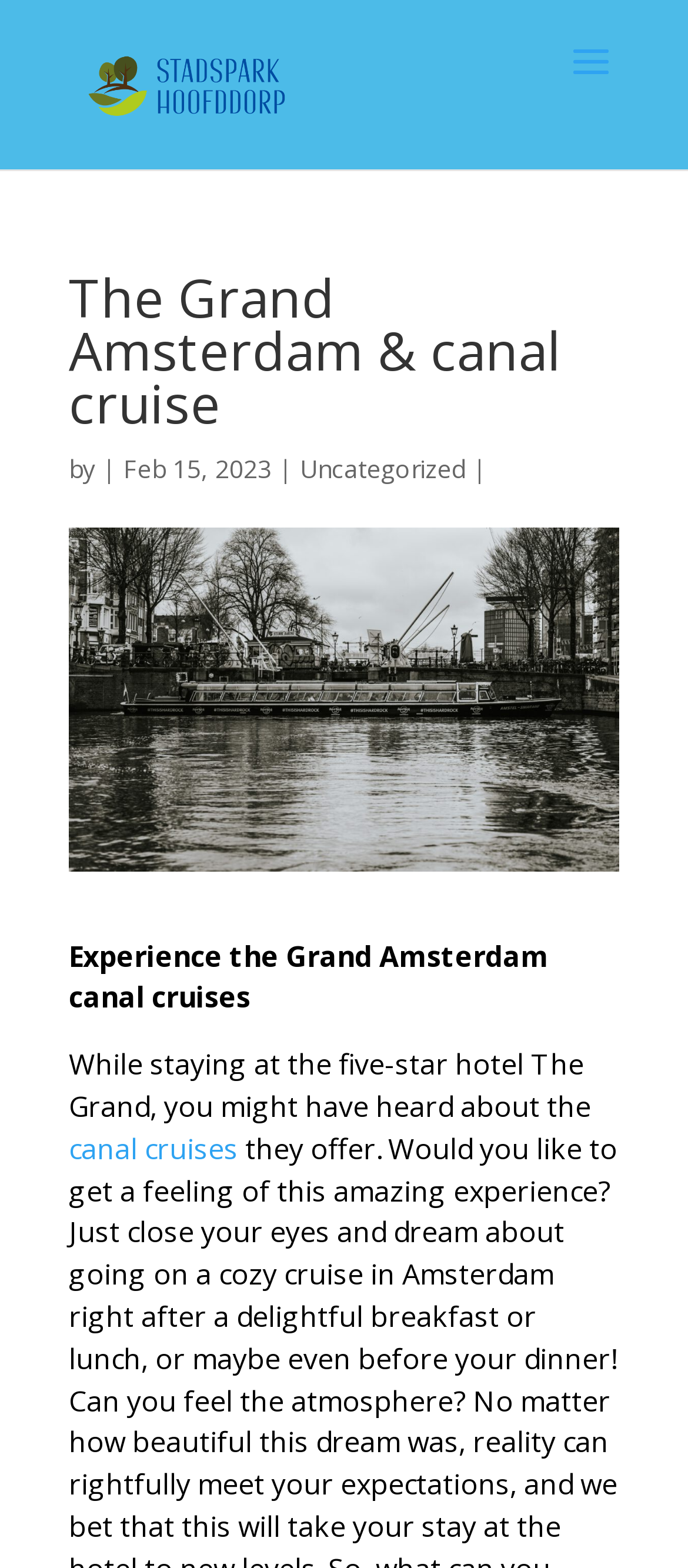Offer a comprehensive description of the webpage’s content and structure.

The webpage is about The Grand Amsterdam and canal cruises, with a focus on Stads Park Hoofddorp. At the top left, there is a link to Stads Park Hoofddorp, accompanied by a small image with the same name. Below this, there is a search bar that spans almost the entire width of the page.

The main content of the page is divided into two sections. The first section has a heading that reads "The Grand Amsterdam & canal cruise" and is positioned near the top of the page. Below the heading, there are three lines of text: "by", a date "Feb 15, 2023", and a category "Uncategorized", separated by vertical lines. To the right of these lines, there is a large image related to The Grand Amsterdam & canal cruise.

The second section of the main content starts with a paragraph of text that describes the experience of taking a canal cruise in Amsterdam. The text is positioned below the image and spans about two-thirds of the page width. There is a link to "canal cruises" within the paragraph. The text continues in a few more paragraphs, describing the cozy atmosphere of the cruise and the option to take it after breakfast or lunch. The text is broken up into several blocks, with some words and phrases, such as "cozy" and "lunch", standing out as separate blocks.